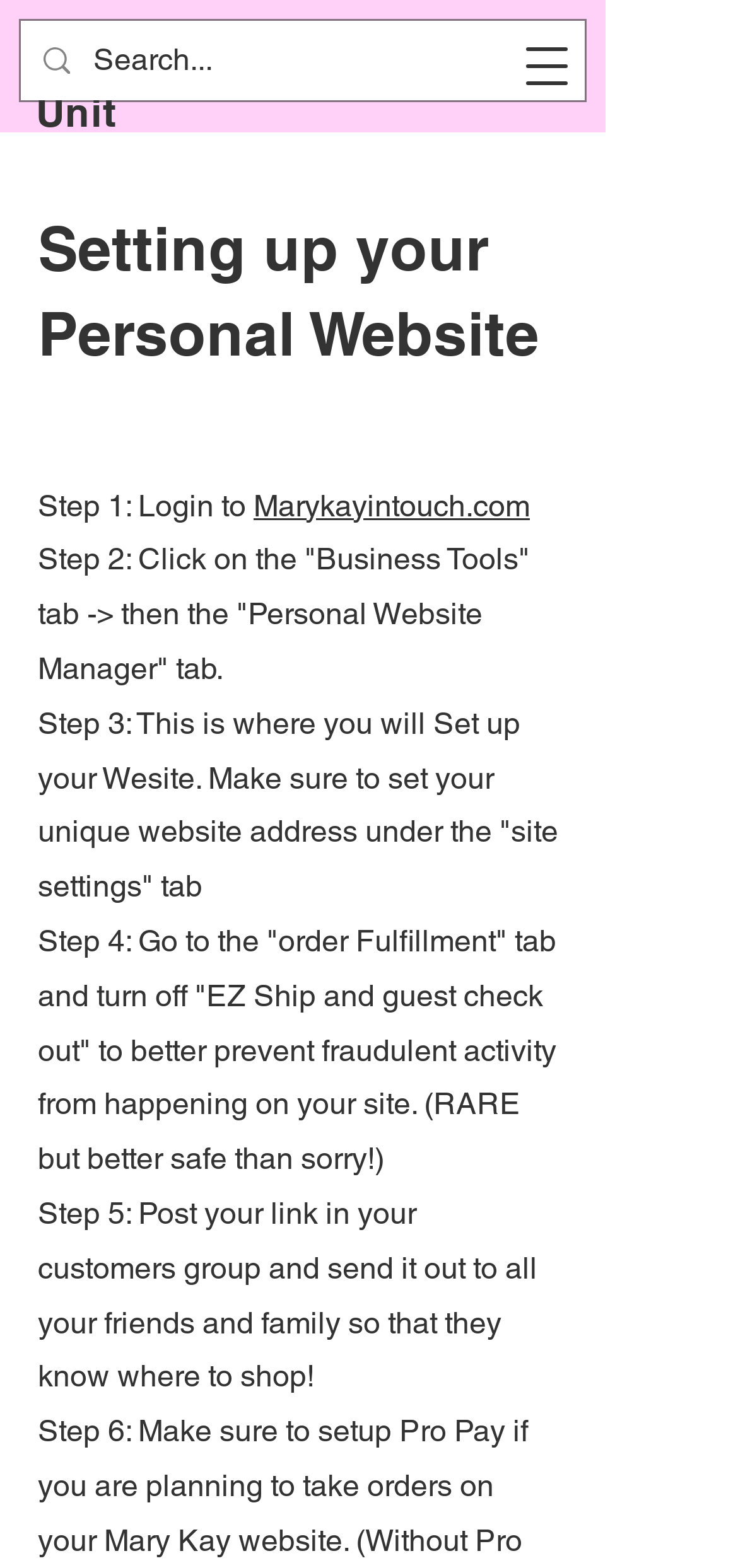What is the purpose of the 'site settings' tab?
From the image, respond with a single word or phrase.

Set unique website address